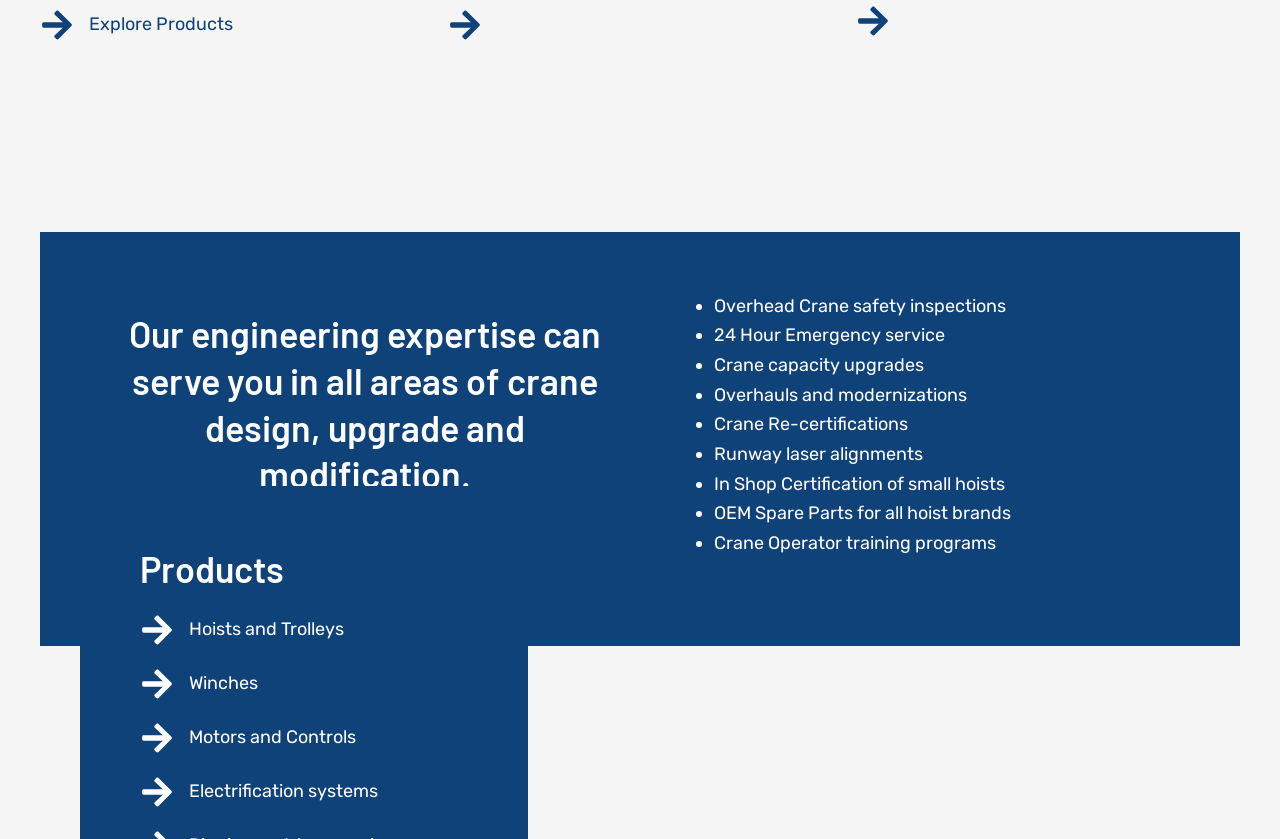Based on the description "parent_node: Winches aria-label="Winches"", find the bounding box of the specified UI element.

[0.109, 0.794, 0.202, 0.835]